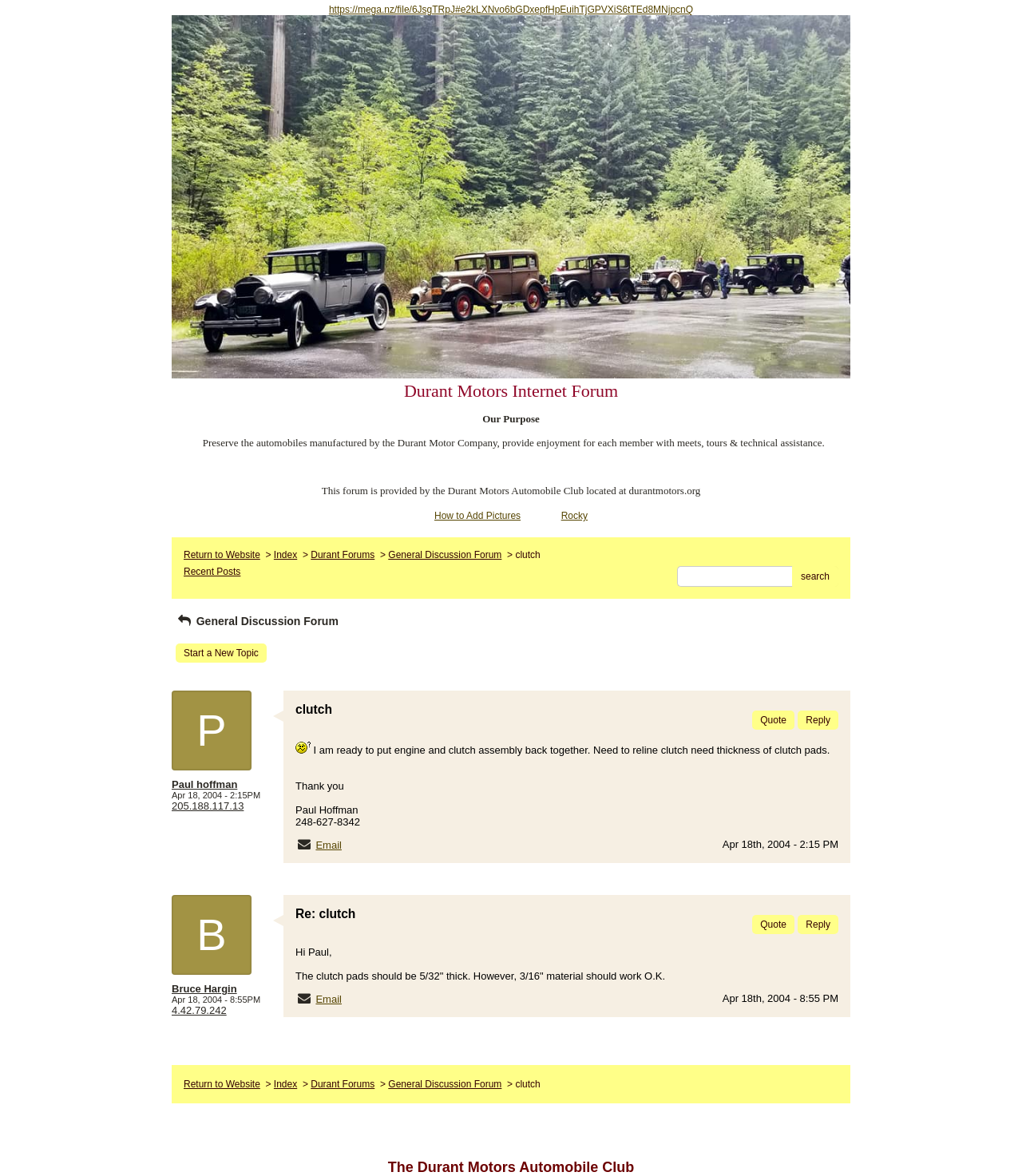Locate the bounding box coordinates of the area that needs to be clicked to fulfill the following instruction: "Return to the website". The coordinates should be in the format of four float numbers between 0 and 1, namely [left, top, right, bottom].

[0.18, 0.467, 0.255, 0.477]